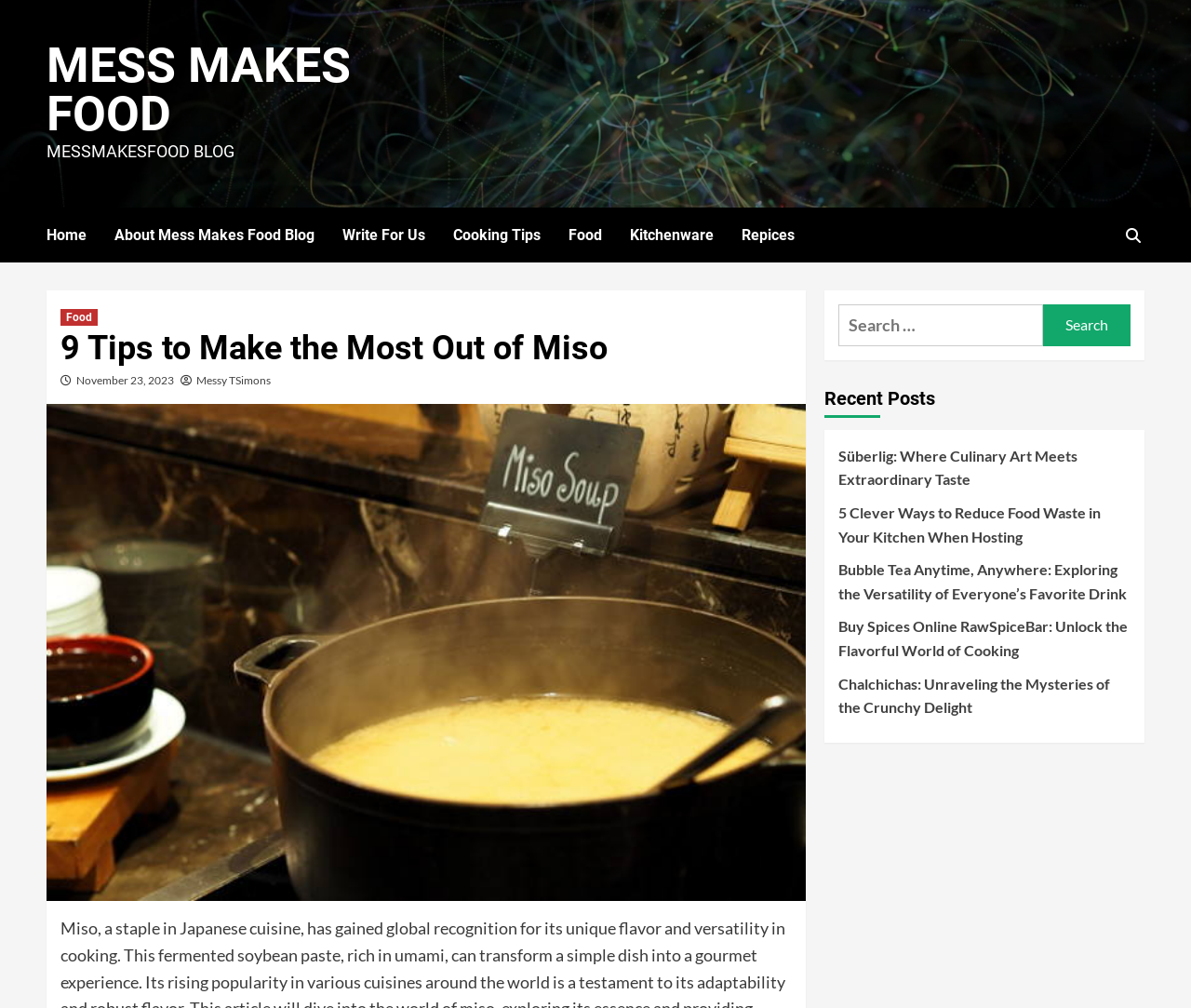Specify the bounding box coordinates of the region I need to click to perform the following instruction: "read about 9 tips to make the most out of miso". The coordinates must be four float numbers in the range of 0 to 1, i.e., [left, top, right, bottom].

[0.051, 0.328, 0.665, 0.364]